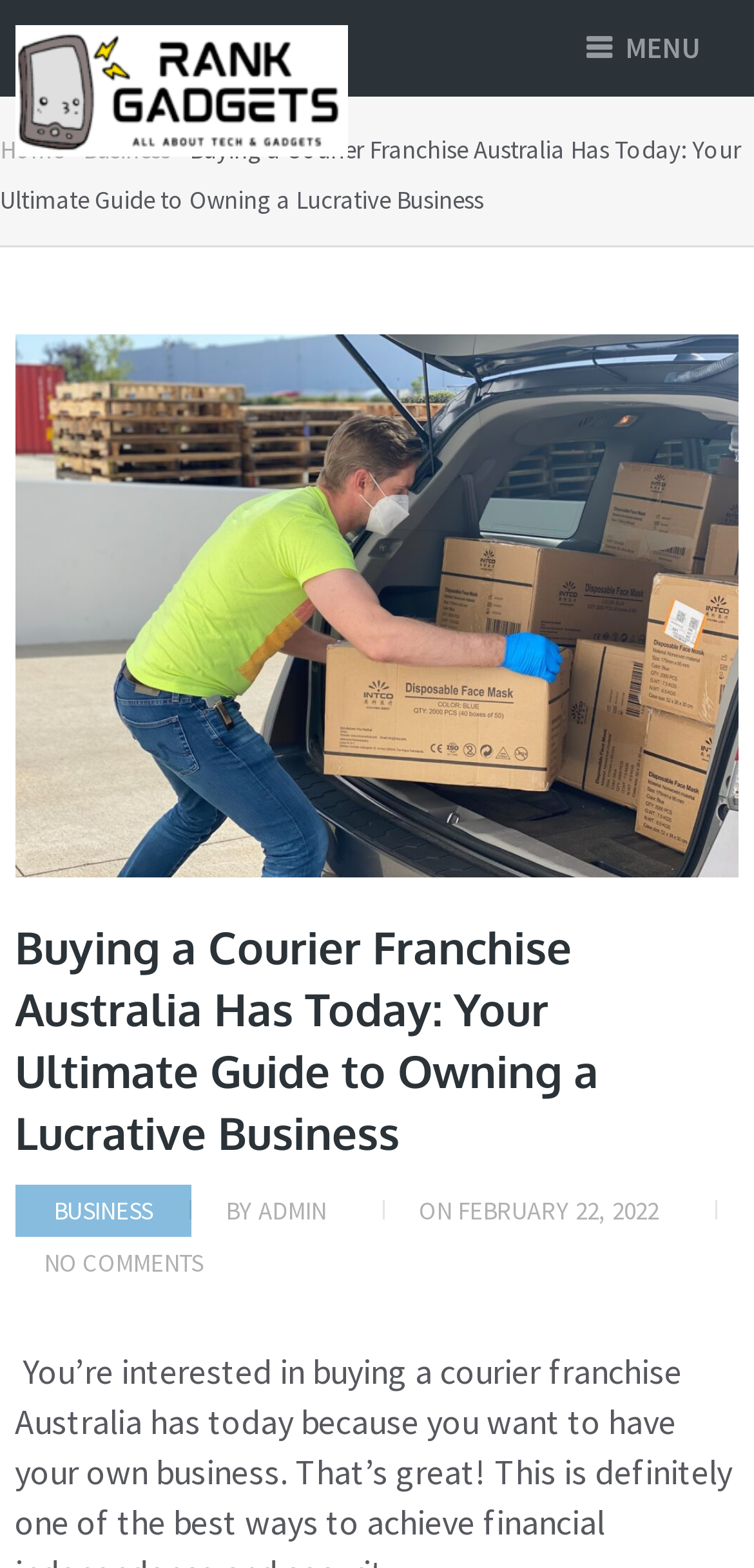Based on the element description, predict the bounding box coordinates (top-left x, top-left y, bottom-right x, bottom-right y) for the UI element in the screenshot: Raina Rose

None